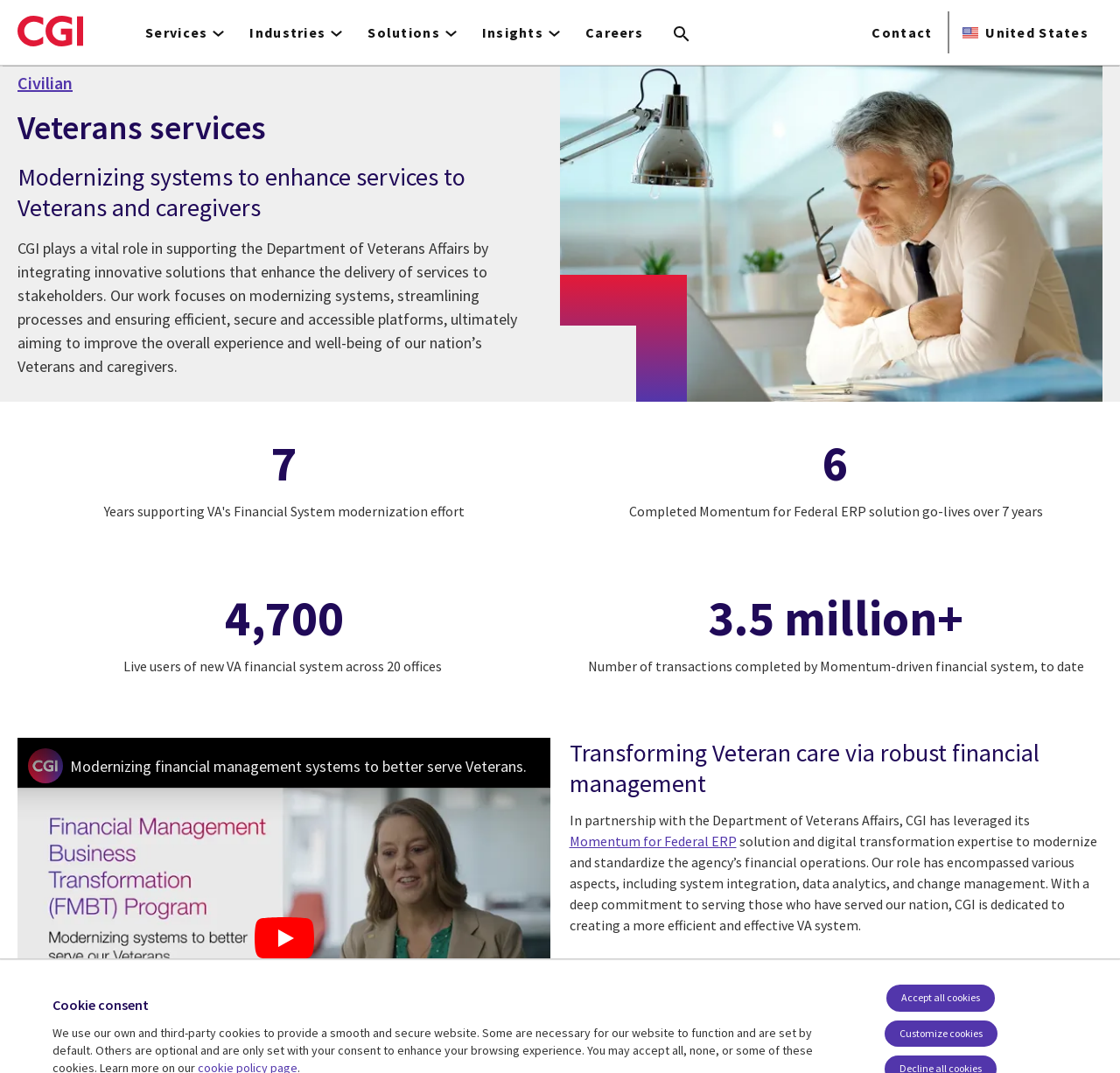Answer with a single word or phrase: 
How many transactions have been completed by the Momentum-driven financial system?

3.5 million+